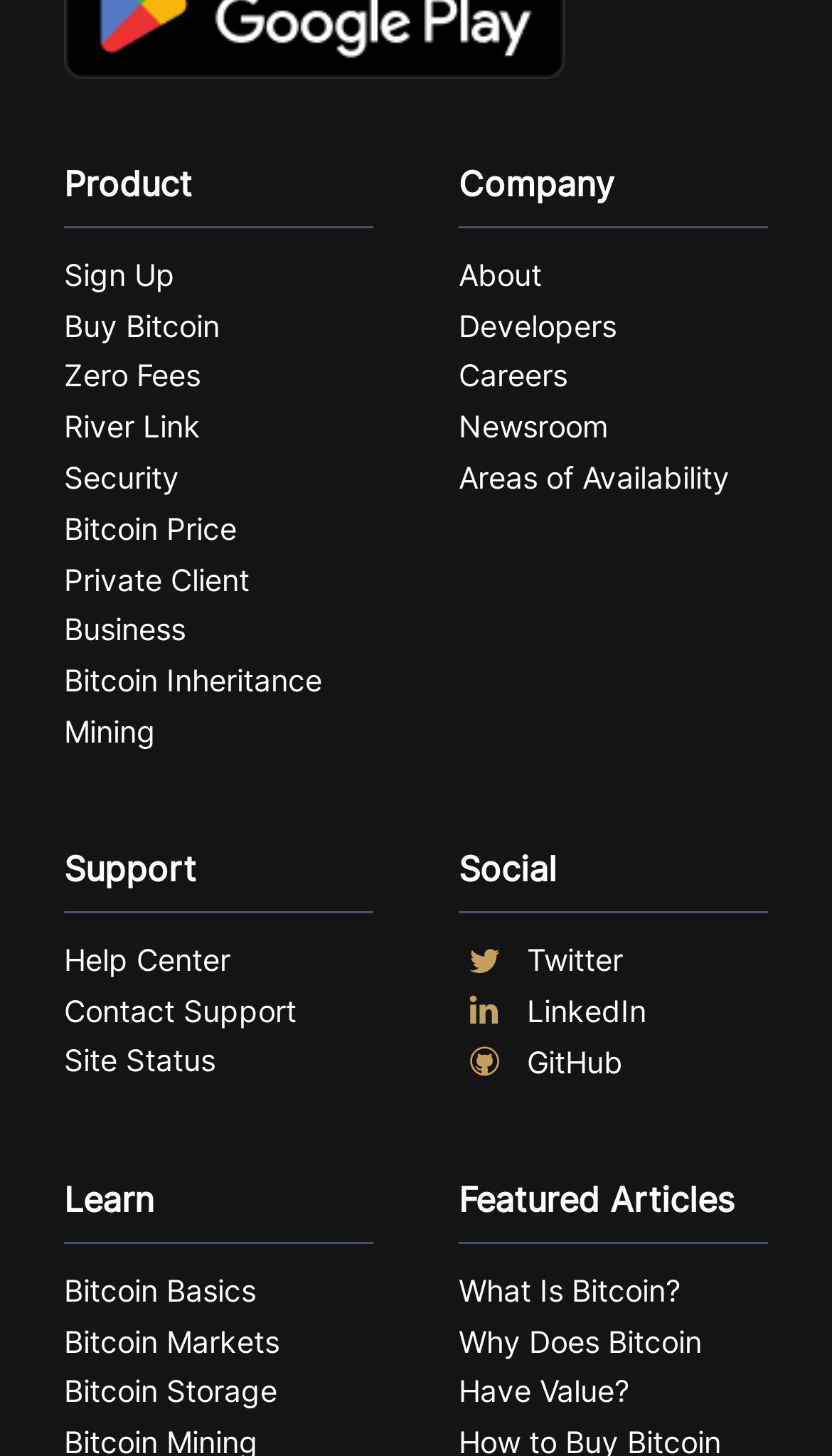Find the bounding box coordinates for the area that should be clicked to accomplish the instruction: "Check the Bitcoin Price".

[0.077, 0.346, 0.449, 0.38]